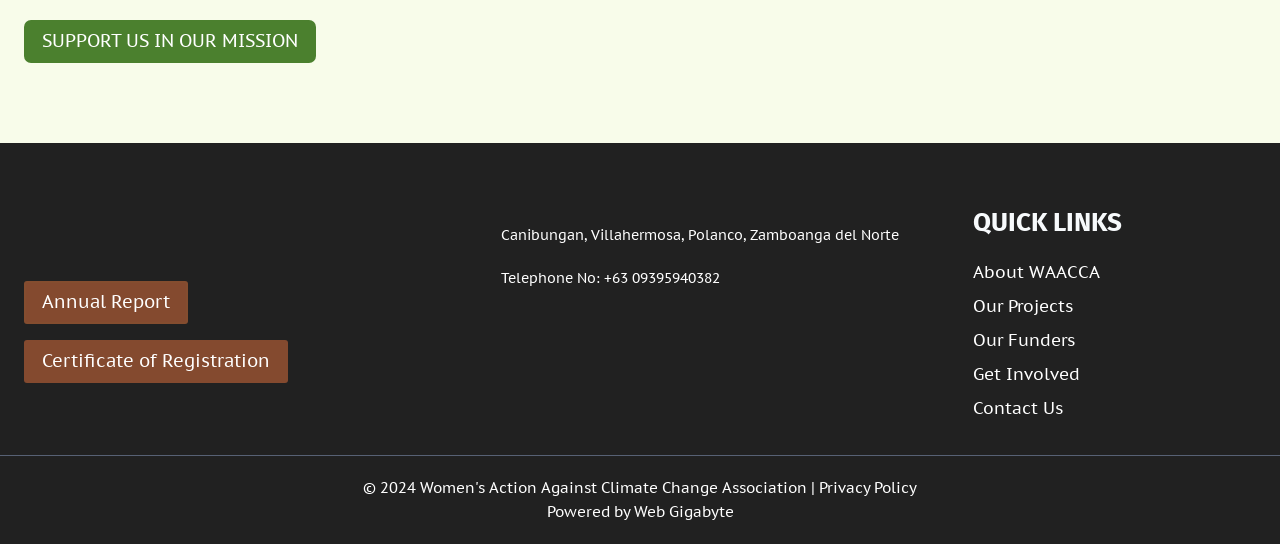Pinpoint the bounding box coordinates of the area that must be clicked to complete this instruction: "Get involved with WAACCA".

[0.76, 0.656, 0.981, 0.719]